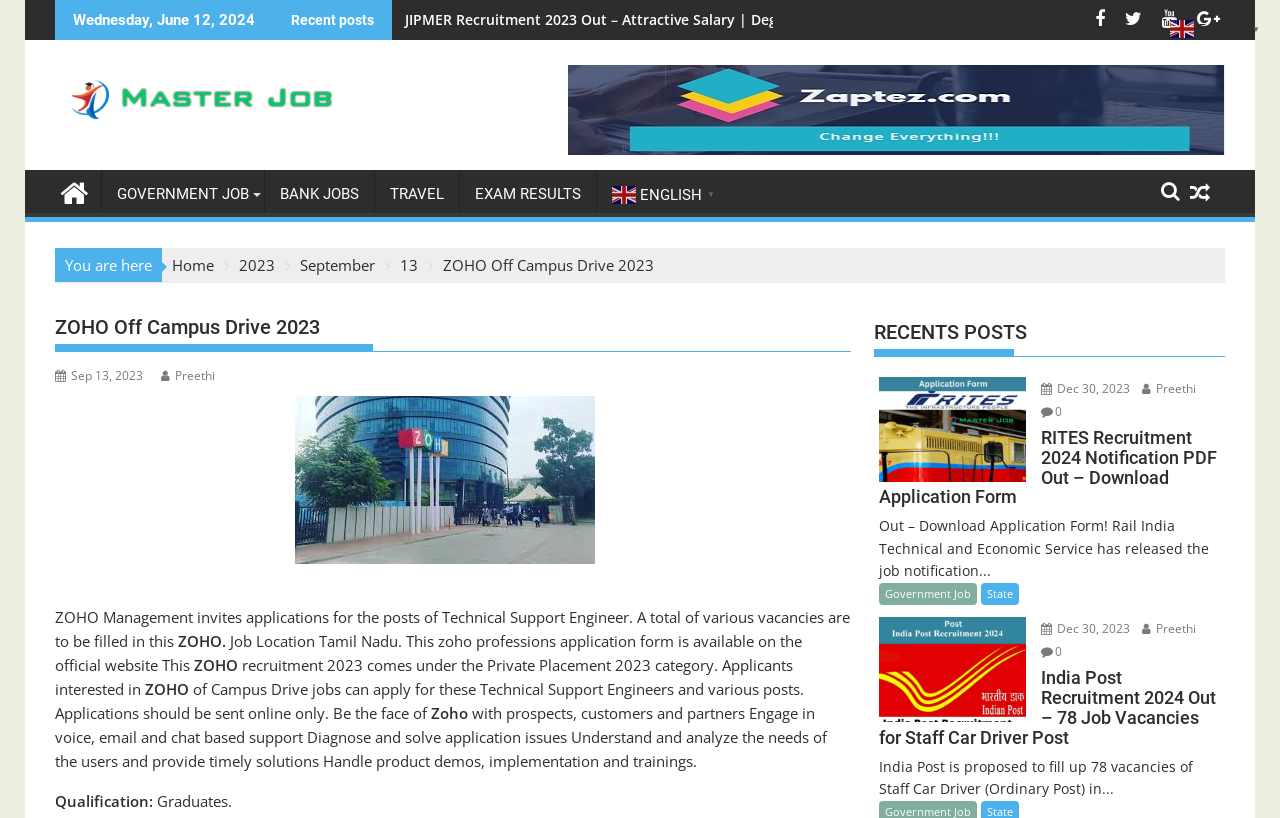What is the job location for ZOHO Off Campus Drive 2023?
From the details in the image, provide a complete and detailed answer to the question.

I found the answer by reading the text description of the webpage, which mentions 'Job Location Tamil Nadu' in the paragraph describing the ZOHO Off Campus Drive 2023.